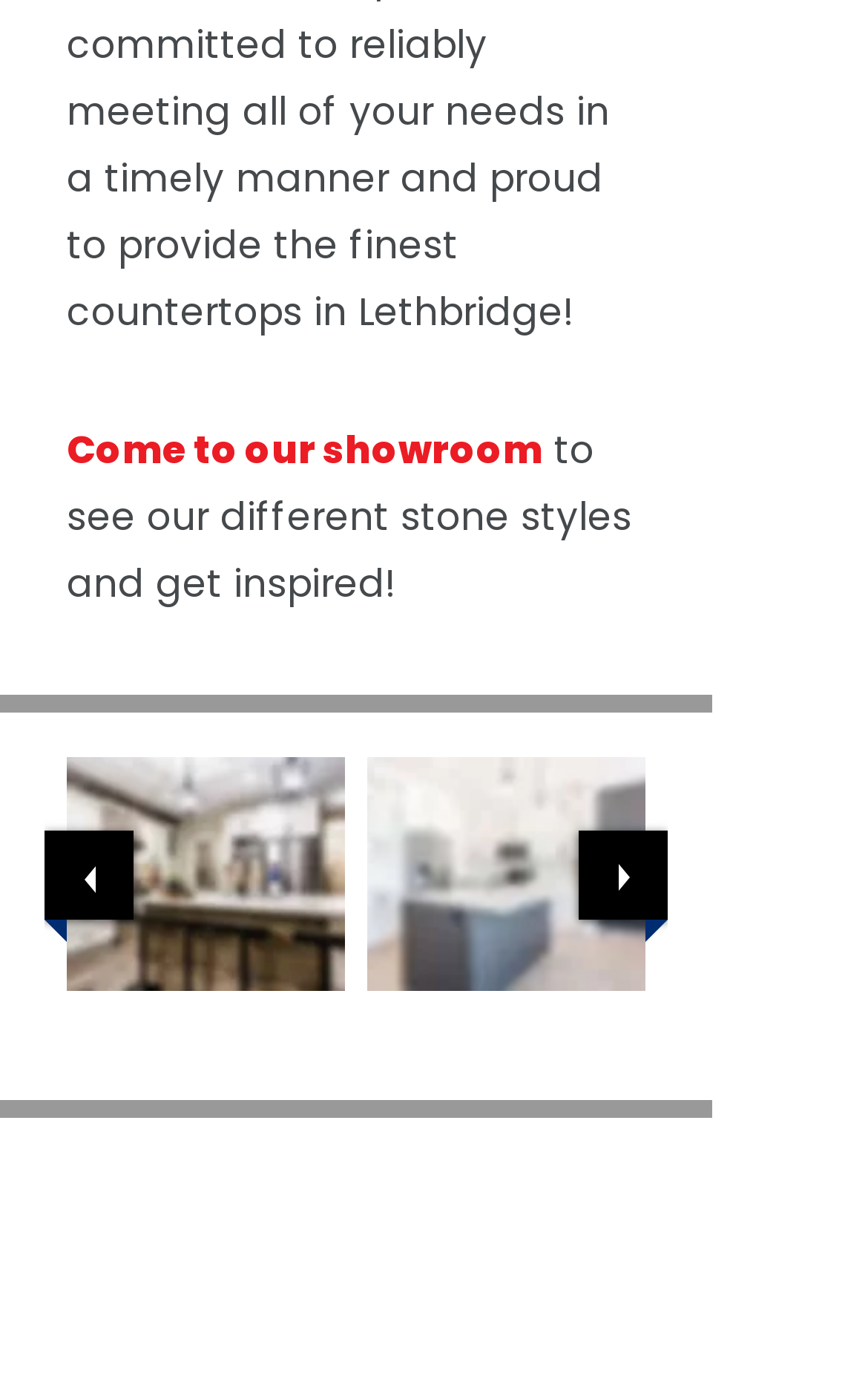What is the function of the 'previous' button?
Please look at the screenshot and answer in one word or a short phrase.

To go to previous slide